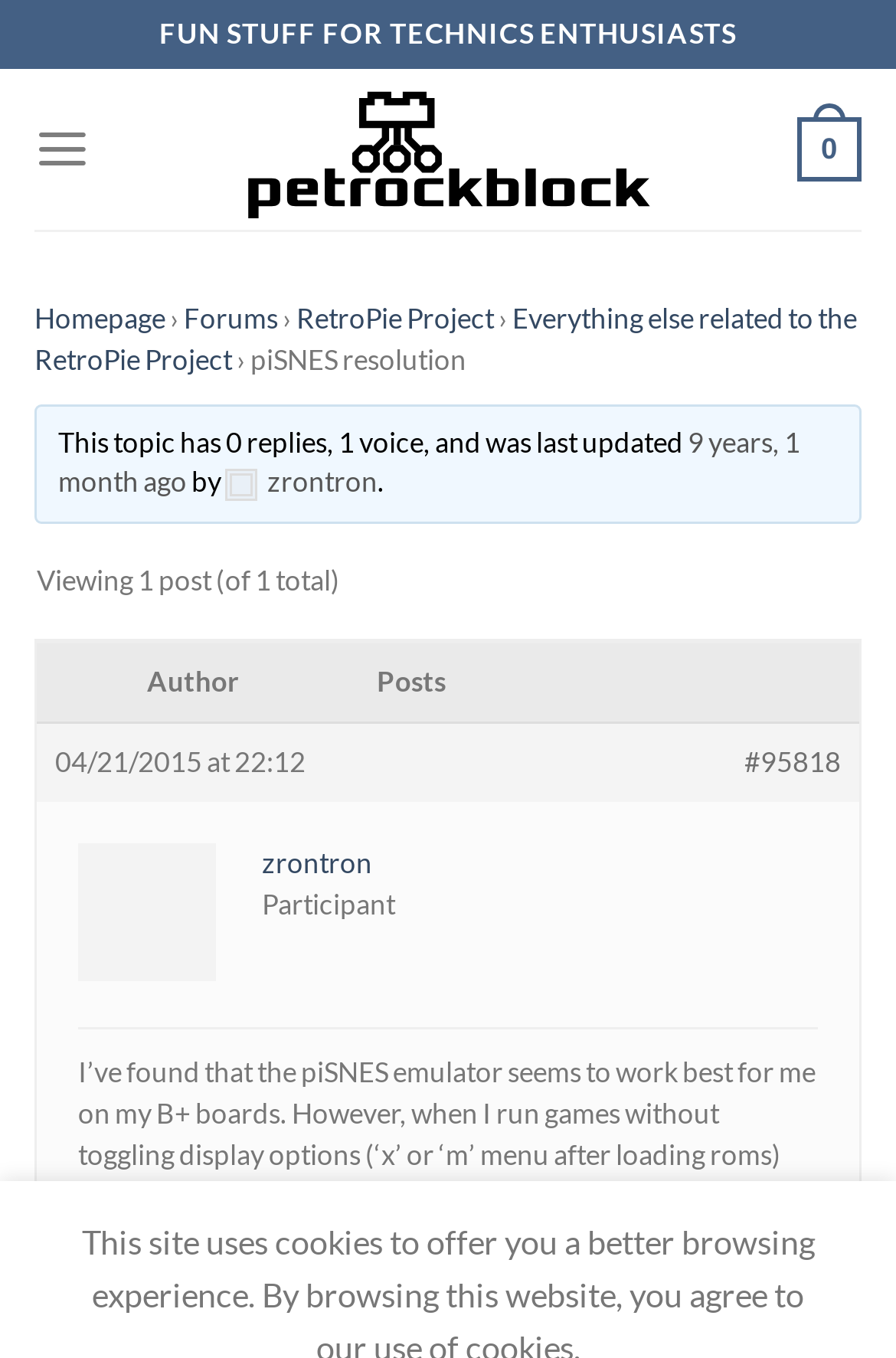Given the description of the UI element: "#95818", predict the bounding box coordinates in the form of [left, top, right, bottom], with each value being a float between 0 and 1.

[0.831, 0.546, 0.938, 0.576]